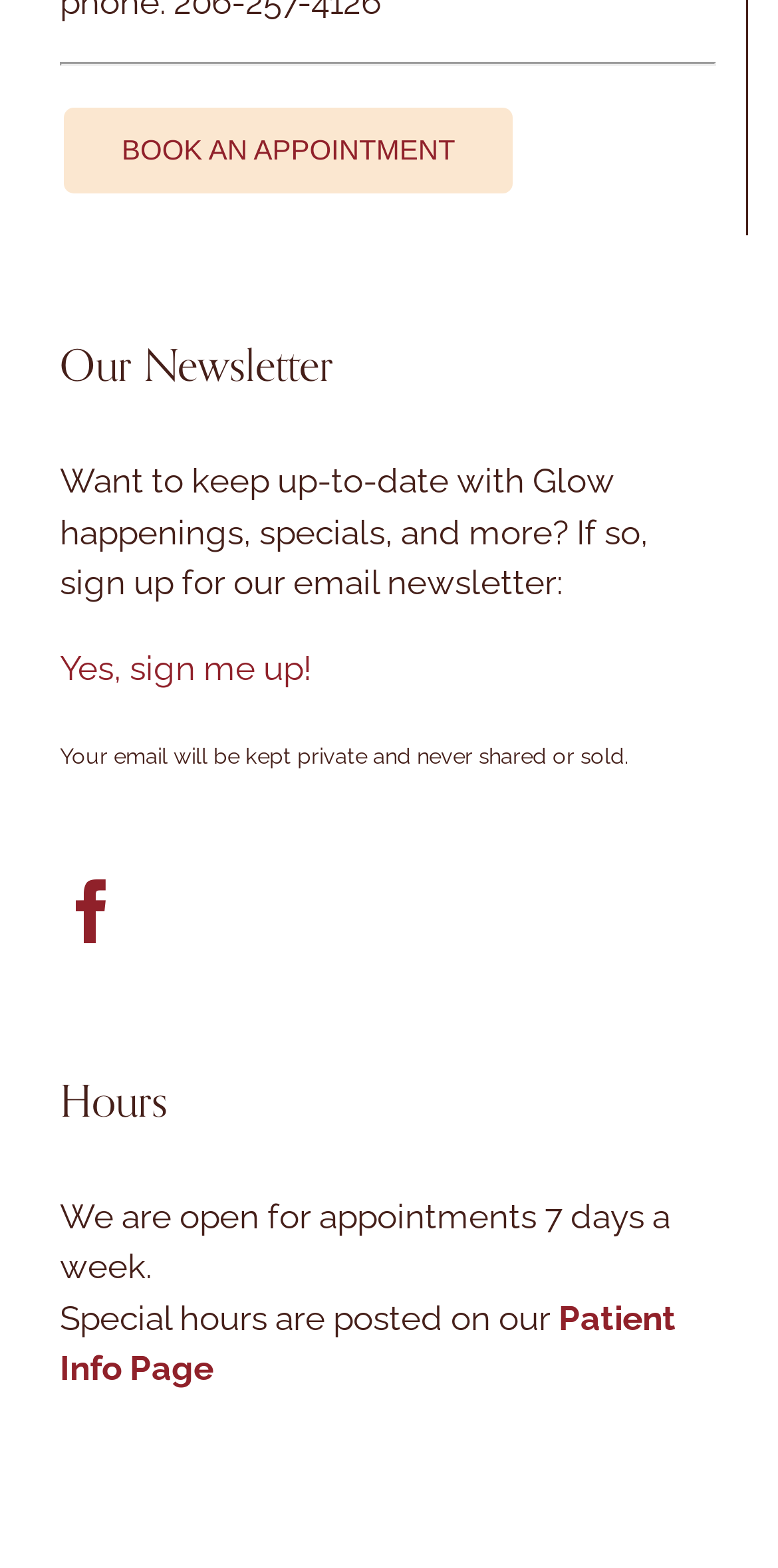Determine the bounding box coordinates for the UI element matching this description: "Twitter".

None